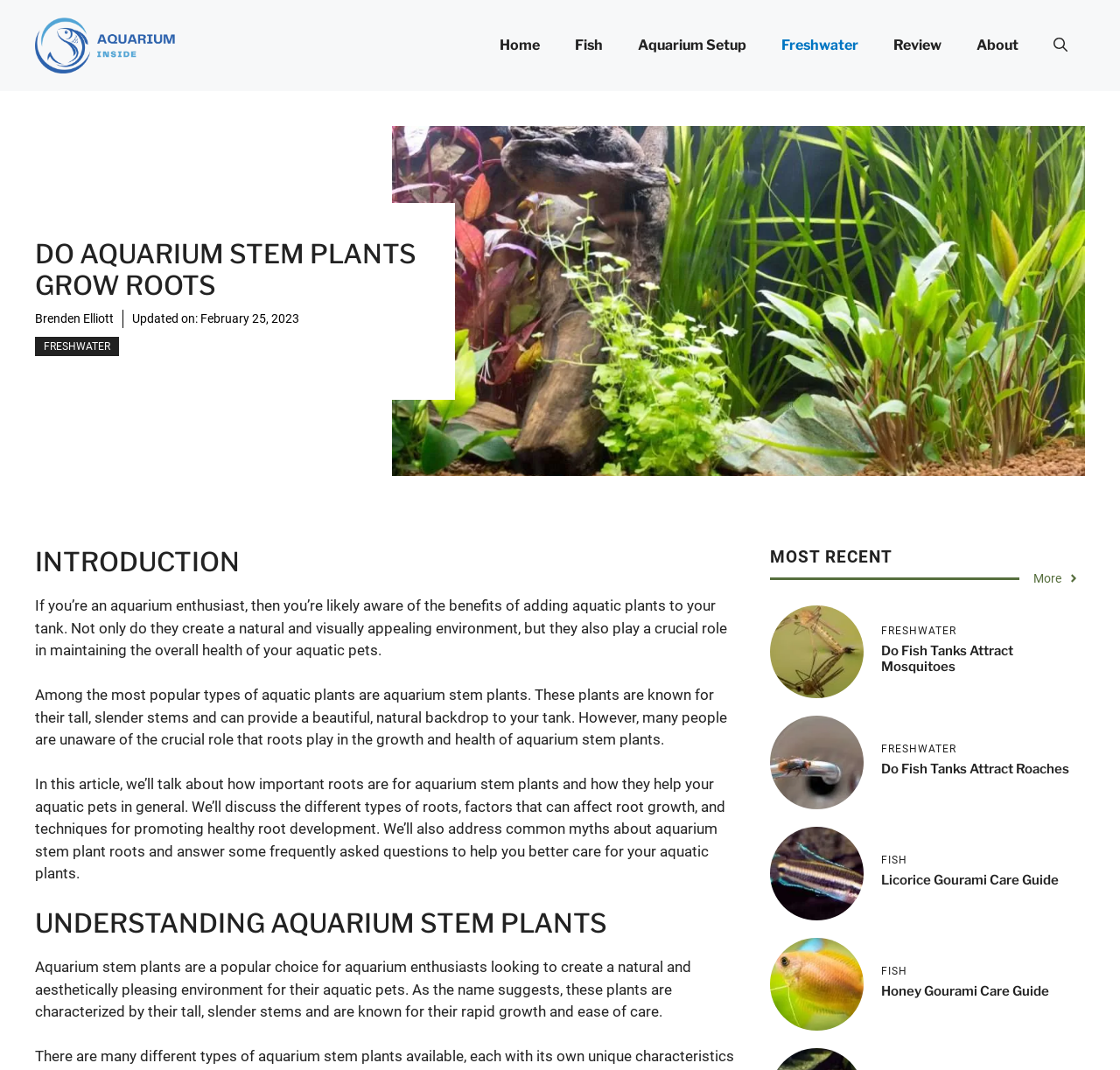Locate the bounding box coordinates of the area you need to click to fulfill this instruction: 'Open the 'Search Bar''. The coordinates must be in the form of four float numbers ranging from 0 to 1: [left, top, right, bottom].

[0.925, 0.018, 0.969, 0.067]